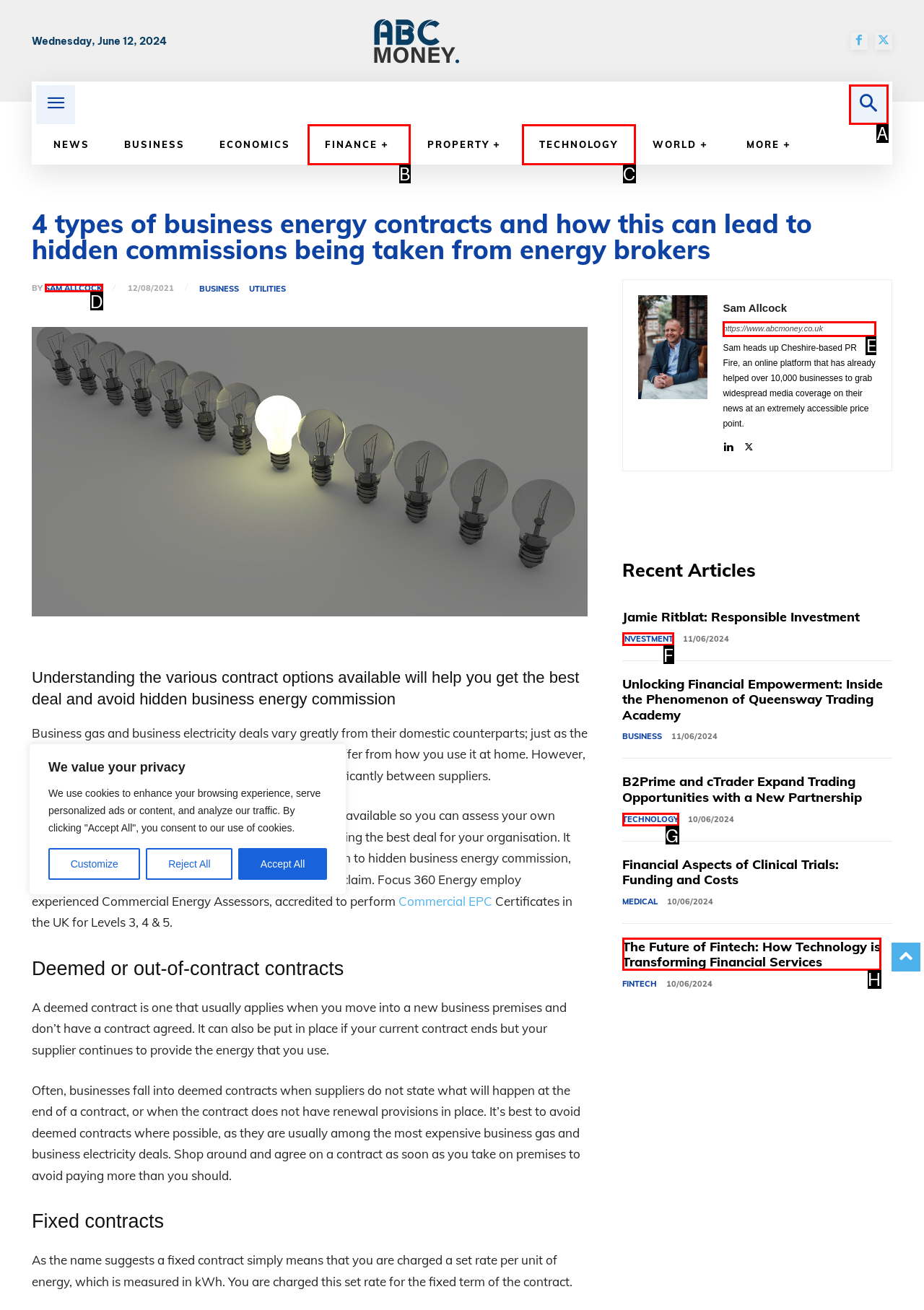Identify the letter of the option to click in order to Click the Search button. Answer with the letter directly.

A